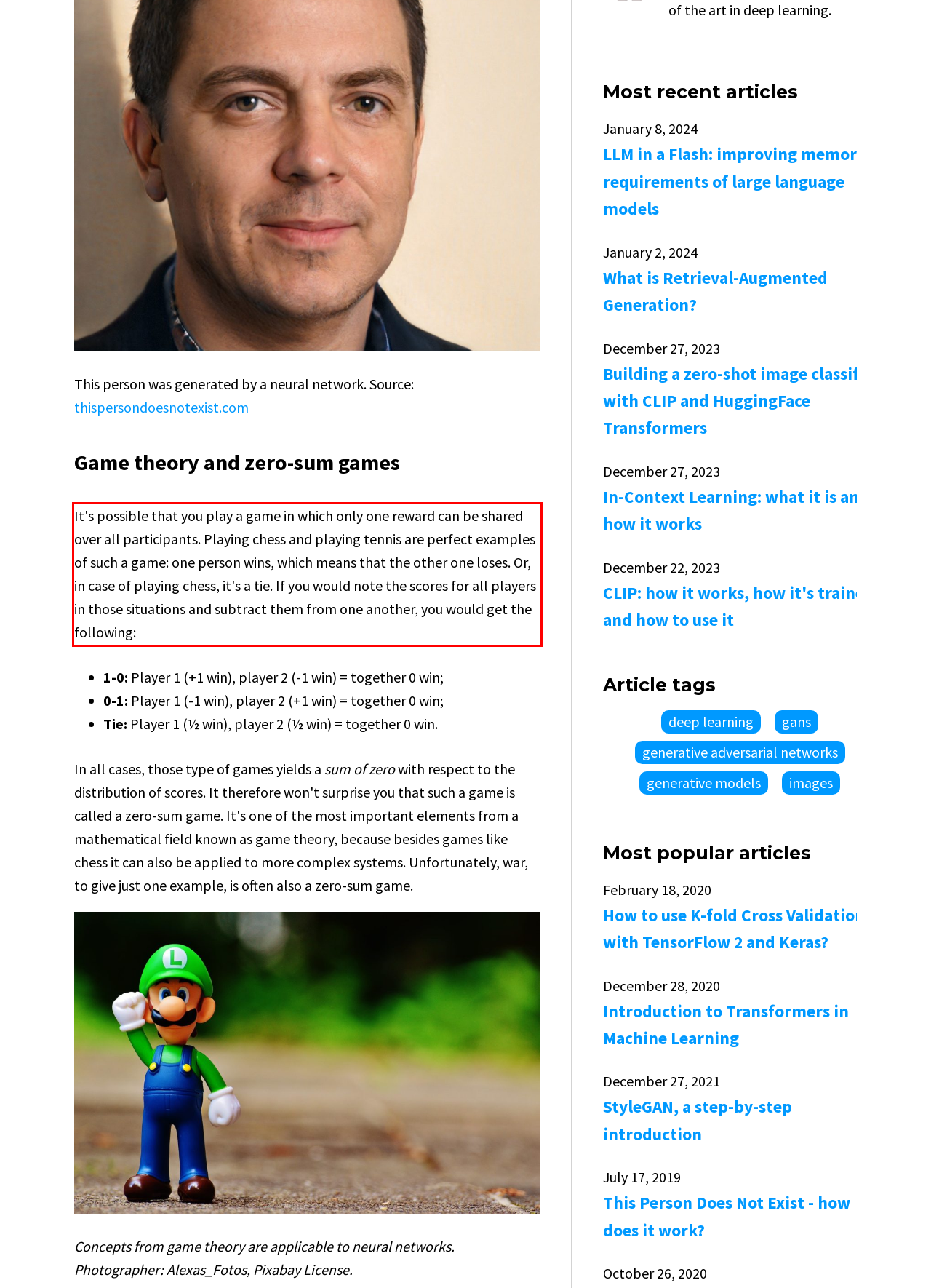With the provided screenshot of a webpage, locate the red bounding box and perform OCR to extract the text content inside it.

It's possible that you play a game in which only one reward can be shared over all participants. Playing chess and playing tennis are perfect examples of such a game: one person wins, which means that the other one loses. Or, in case of playing chess, it's a tie. If you would note the scores for all players in those situations and subtract them from one another, you would get the following: